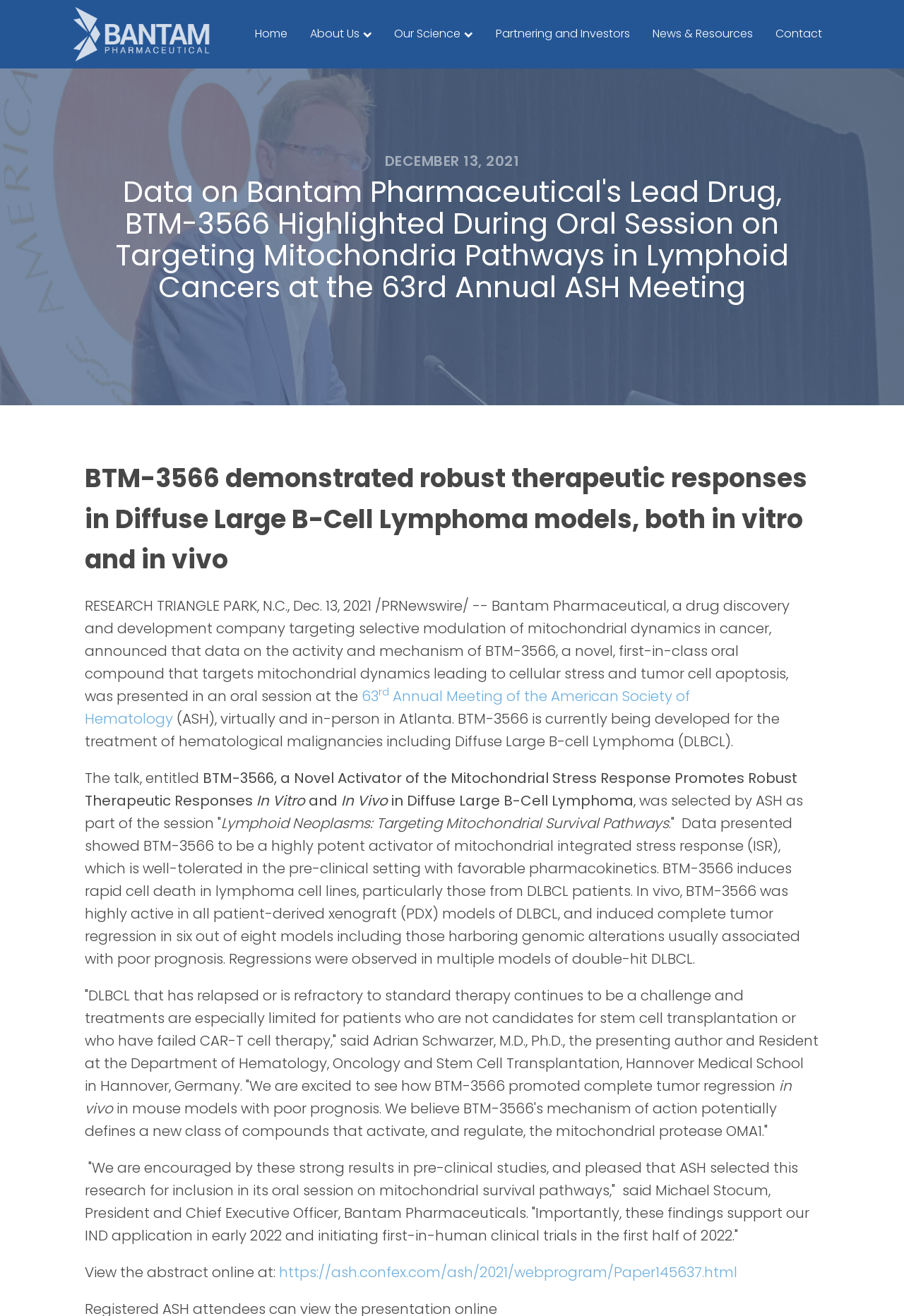Find the bounding box coordinates of the element's region that should be clicked in order to follow the given instruction: "Learn more about Bantam Pharmaceutical's Lead Drug". The coordinates should consist of four float numbers between 0 and 1, i.e., [left, top, right, bottom].

[0.078, 0.0, 0.234, 0.052]